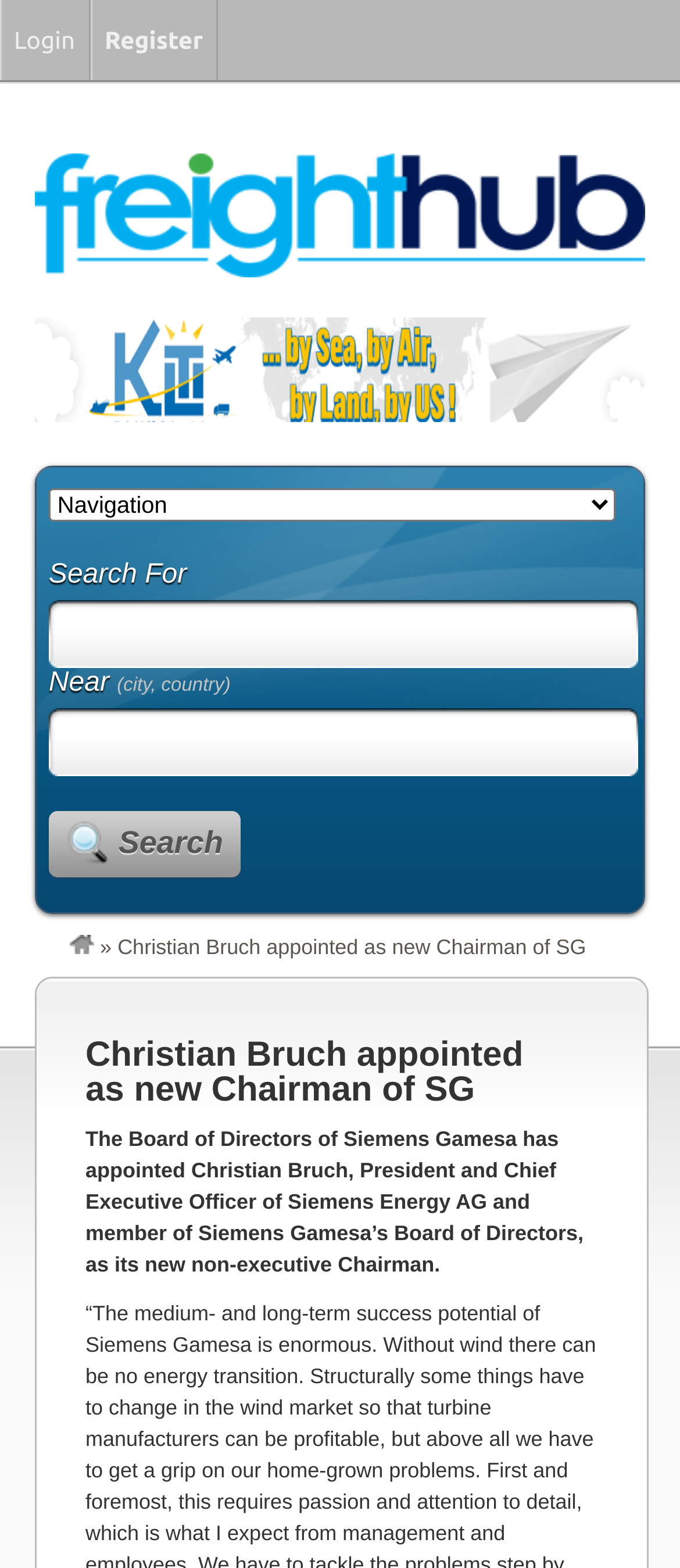What type of element is the 'Search' button?
Provide a concise answer using a single word or phrase based on the image.

Button